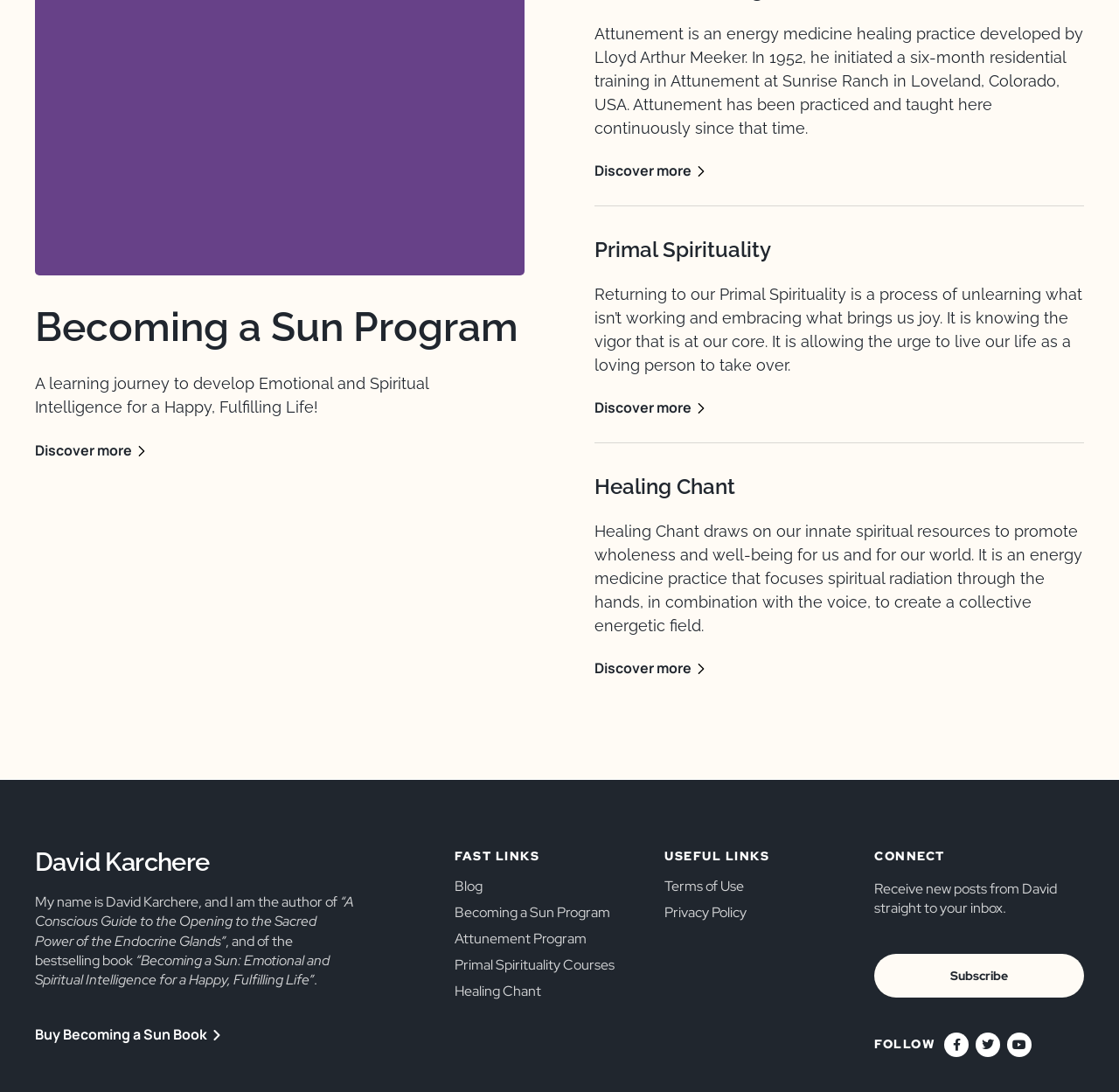What is the title of the first heading?
Using the details shown in the screenshot, provide a comprehensive answer to the question.

The first heading is 'Becoming a Sun Program' which is located at the top of the webpage with a bounding box coordinate of [0.031, 0.276, 0.469, 0.324]. It is a heading element with a link inside it.